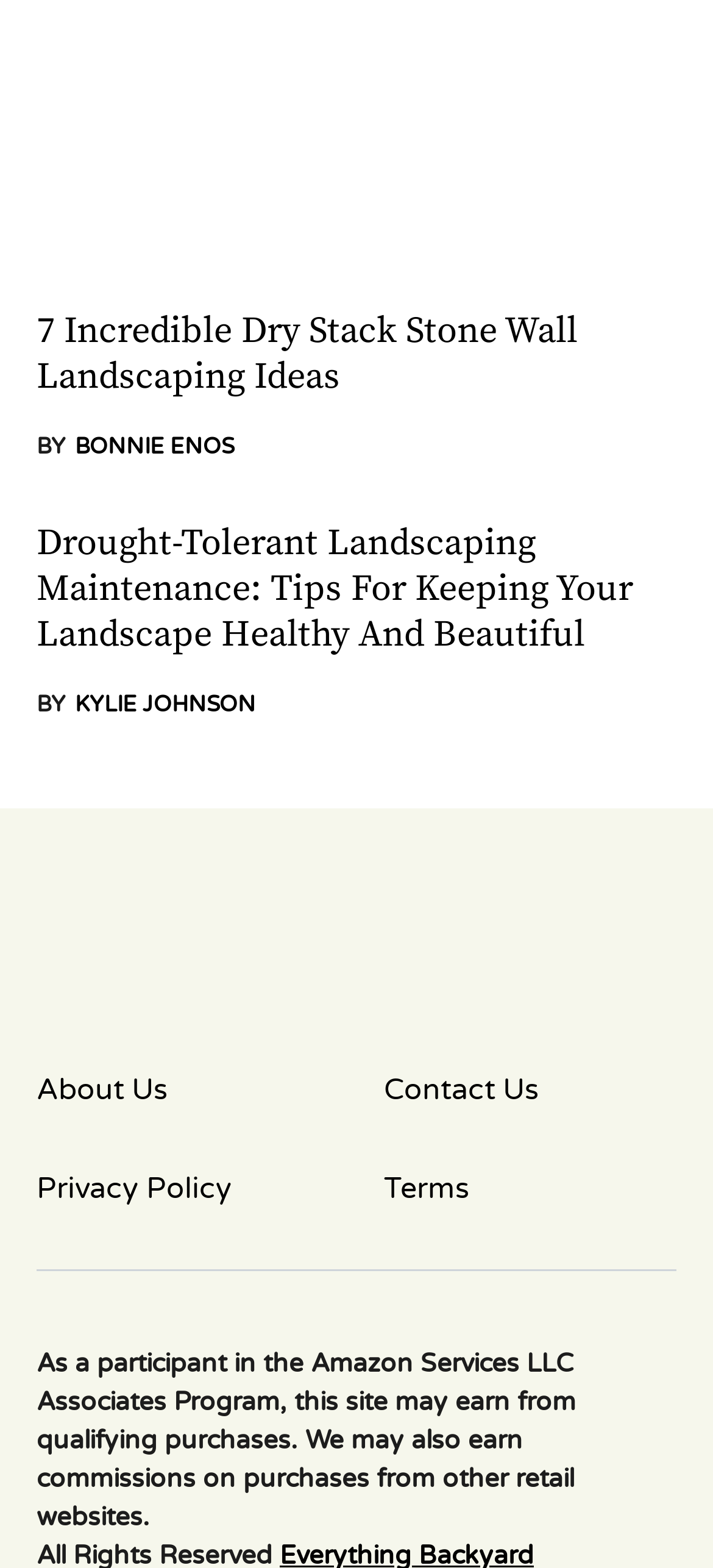Identify the bounding box coordinates of the region that needs to be clicked to carry out this instruction: "go to Everything Backyard". Provide these coordinates as four float numbers ranging from 0 to 1, i.e., [left, top, right, bottom].

[0.051, 0.574, 0.949, 0.644]